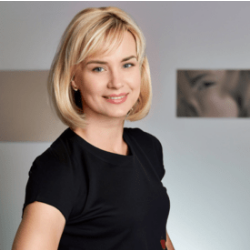Describe every significant element in the image thoroughly.

The image features Melissa Dawn Pisnak, an online art advisor with over 20 years of experience in the art market. She is portrayed with a warm smile, exuding confidence and approachability. Dressed in a casual black t-shirt, she stands against a softly blurred background, enhancing her professional demeanor. Melissa's extensive expertise is highlighted in the accompanying article, which discusses the value and investment potential of Kerry Darlington's art, offering insights for both novice and seasoned art collectors. Her role as a trusted advisor emphasizes the importance of informed decision-making in the complex world of art investment.